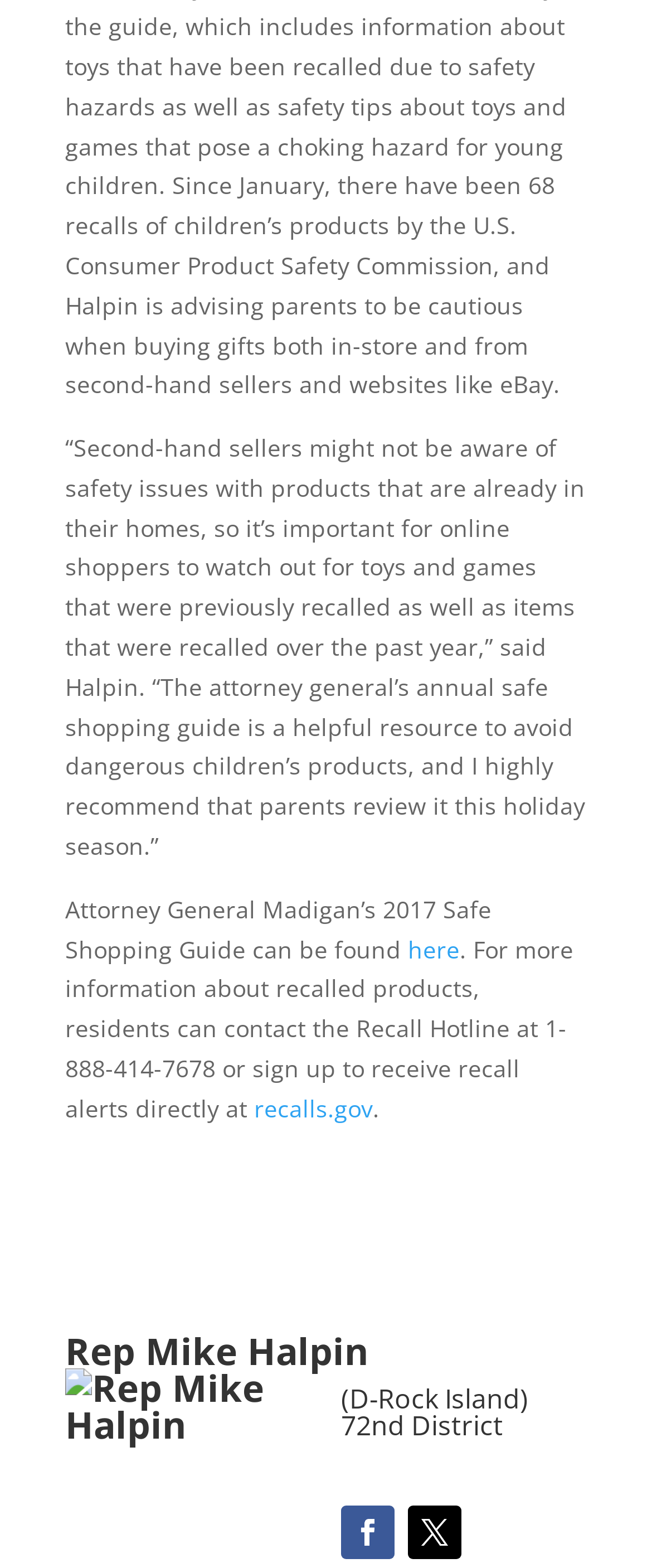Who is quoted in the article?
We need a detailed and exhaustive answer to the question. Please elaborate.

The quote is from Halpin, as mentioned in the StaticText element with ID 157, which suggests that Halpin is the person being quoted in the article.